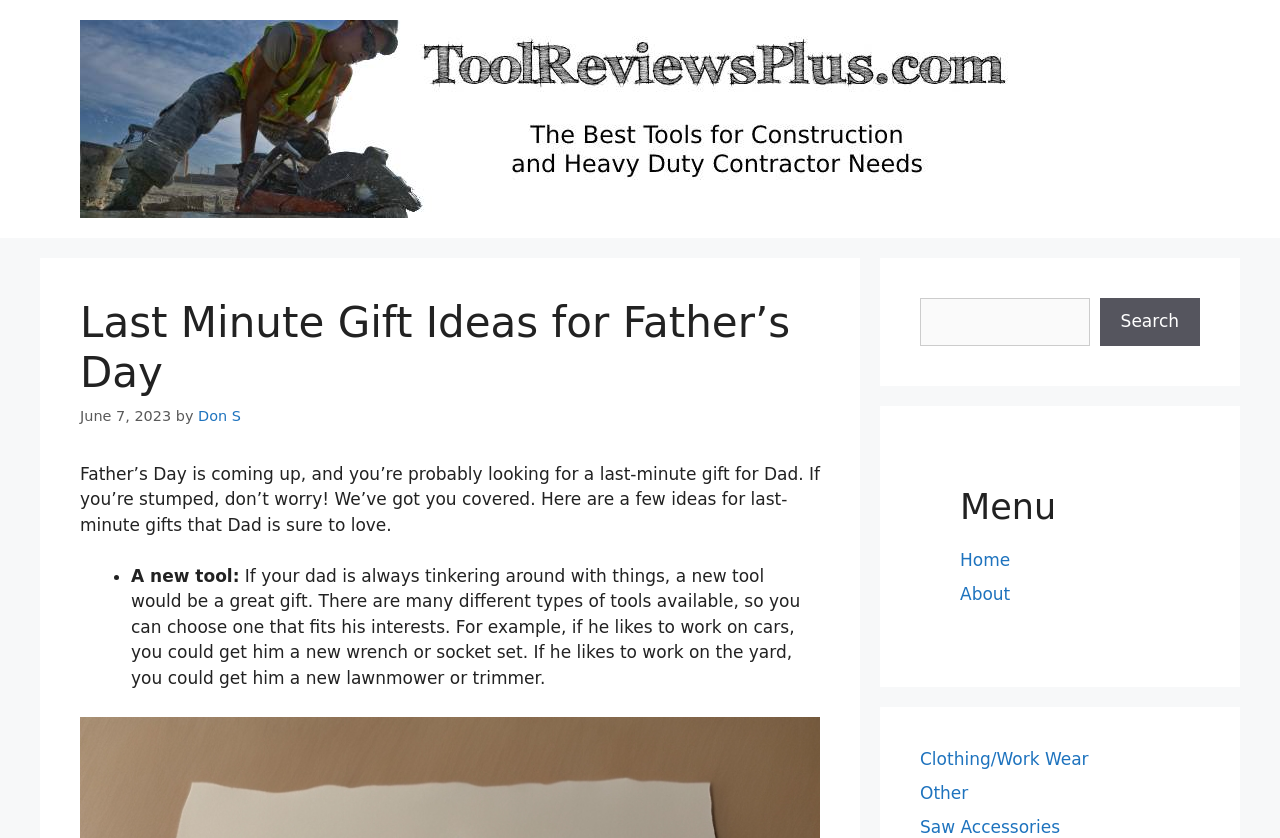What is the purpose of the search box?
Based on the content of the image, thoroughly explain and answer the question.

The search box is located in the top right corner of the webpage, and its purpose is to allow users to search the website for specific content.